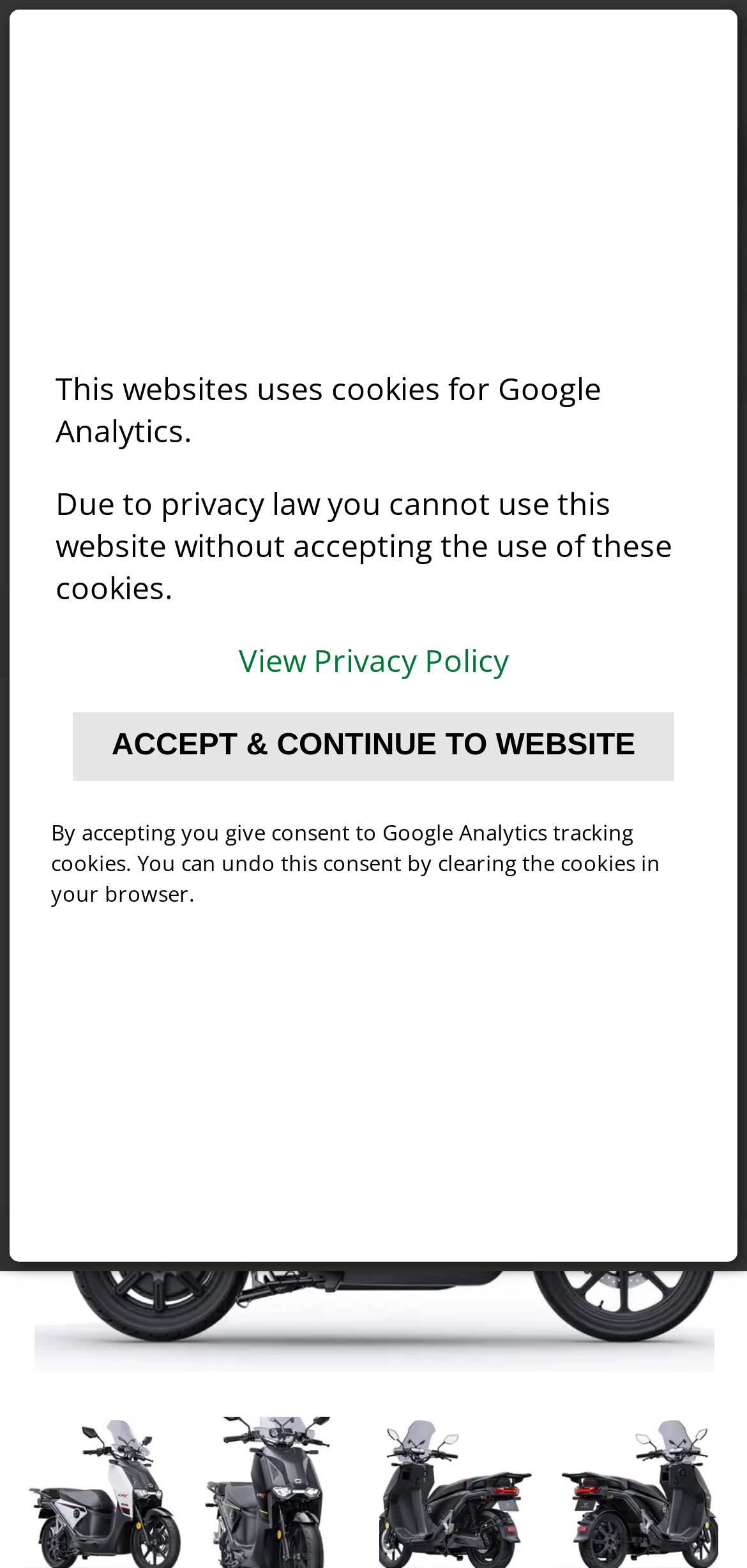Explain in detail what is displayed on the webpage.

The webpage is about the Super Soco CPx Pro, an electric scooter. At the top, there is a notification bar with a message about the website using cookies for Google Analytics, along with a link to view the privacy policy and a button to accept and continue to the website.

Below the notification bar, there is a promotional link to download a free philosophy eBook, accompanied by a small image of the book cover. On the top-right corner, there are three links: one to the website E-SCOOTER.CO, a menu link with a ☰ icon, and a link to a US website.

The main content of the webpage is focused on the Super Soco CPx Pro, with a heading and three buttons: one with an image, one labeled "FILTERS", and two with arrow icons. Below these buttons, there is a large image of the electric scooter, taking up most of the width of the page.

At the bottom of the page, there are four links: one to news, one with a star icon, one to a US website, and one to follow the website.